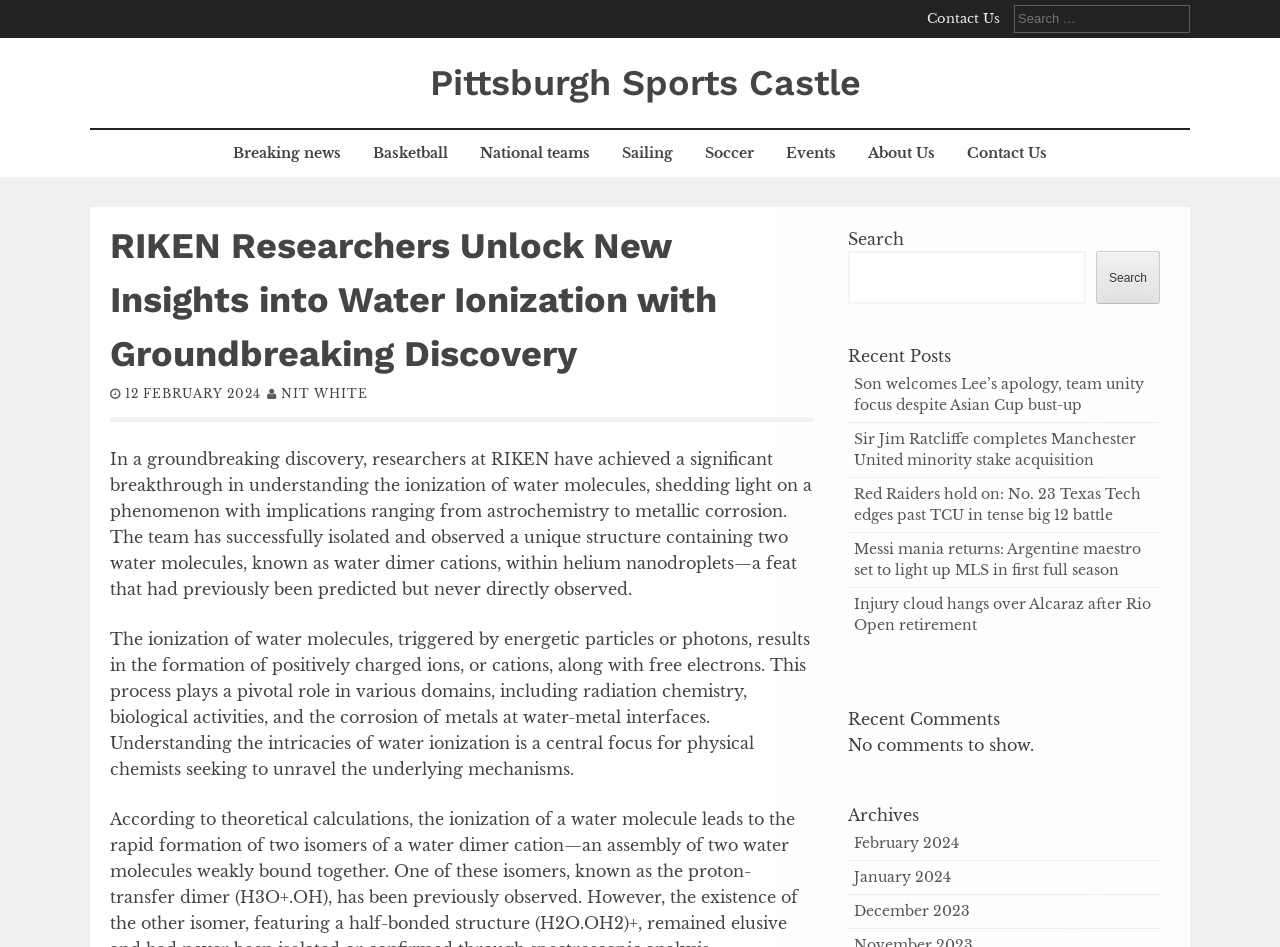Articulate a complete and detailed caption of the webpage elements.

The webpage appears to be a news article page with a focus on sports and research. At the top, there is a header section with a link to "Pittsburgh Sports Castle" and a search bar with a placeholder text "Search for:". Below the header, there are several links to different categories, including "Breaking news", "Basketball", "National teams", "Sailing", "Soccer", "Events", "About Us", and "Contact Us".

The main content of the page is an article with a heading "RIKEN Researchers Unlock New Insights into Water Ionization with Groundbreaking Discovery". The article has a date "12 FEBRUARY 2024" and is attributed to "NIT WHITE". The text describes a breakthrough discovery by researchers at RIKEN in understanding the ionization of water molecules, with implications for various fields.

To the right of the article, there is a sidebar with a search bar and a heading "Recent Posts". Below the search bar, there are several links to recent news articles, including sports-related news and updates. Further down, there is a section with a heading "Recent Comments", but it appears to be empty with a message "No comments to show.". Finally, there is a section with a heading "Archives" that lists links to previous months, including February 2024, January 2024, and December 2023.